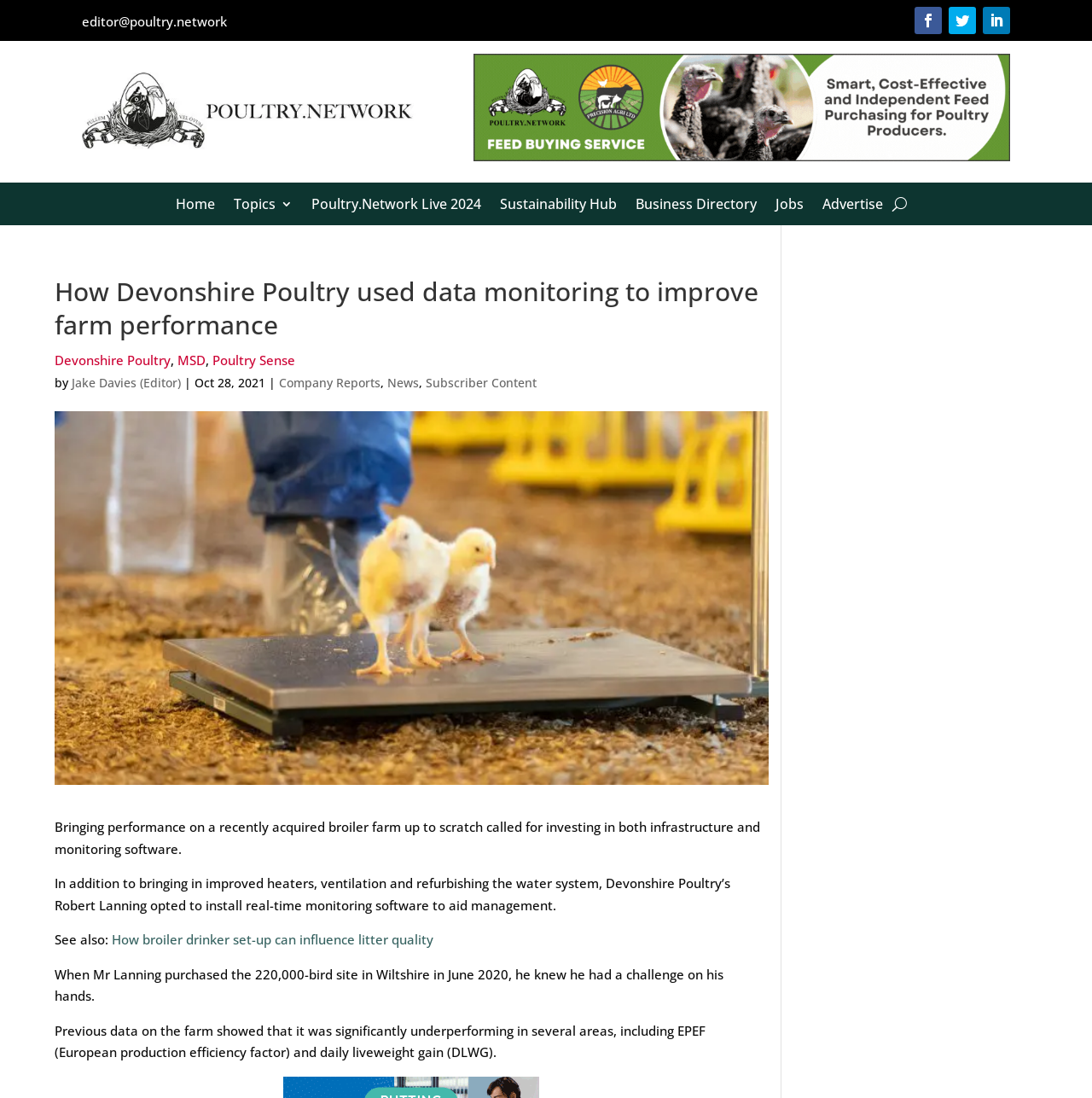Highlight the bounding box coordinates of the element that should be clicked to carry out the following instruction: "Visit the Company Reports page". The coordinates must be given as four float numbers ranging from 0 to 1, i.e., [left, top, right, bottom].

[0.255, 0.341, 0.348, 0.356]